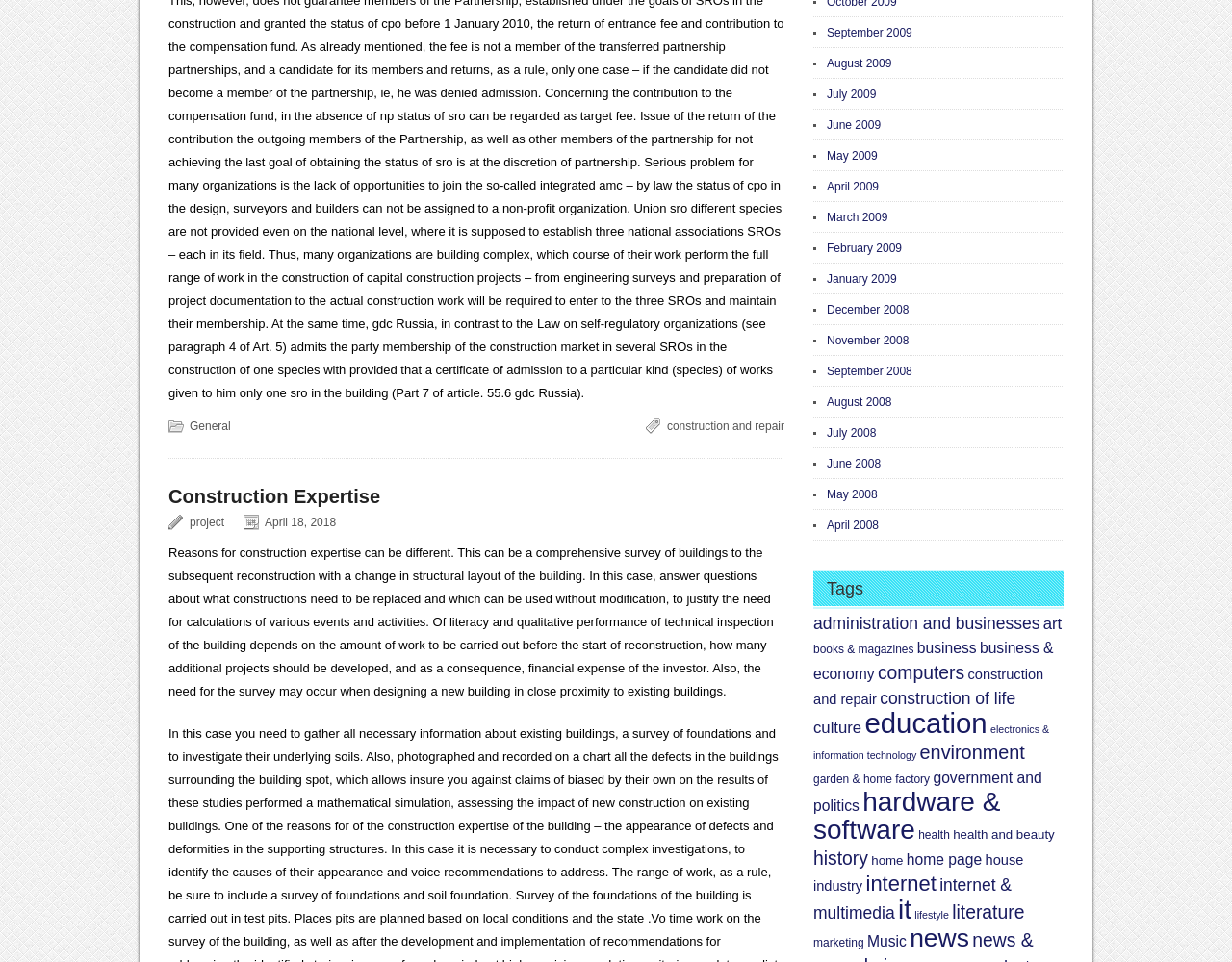From the element description June 2009, predict the bounding box coordinates of the UI element. The coordinates must be specified in the format (top-left x, top-left y, bottom-right x, bottom-right y) and should be within the 0 to 1 range.

[0.671, 0.123, 0.715, 0.137]